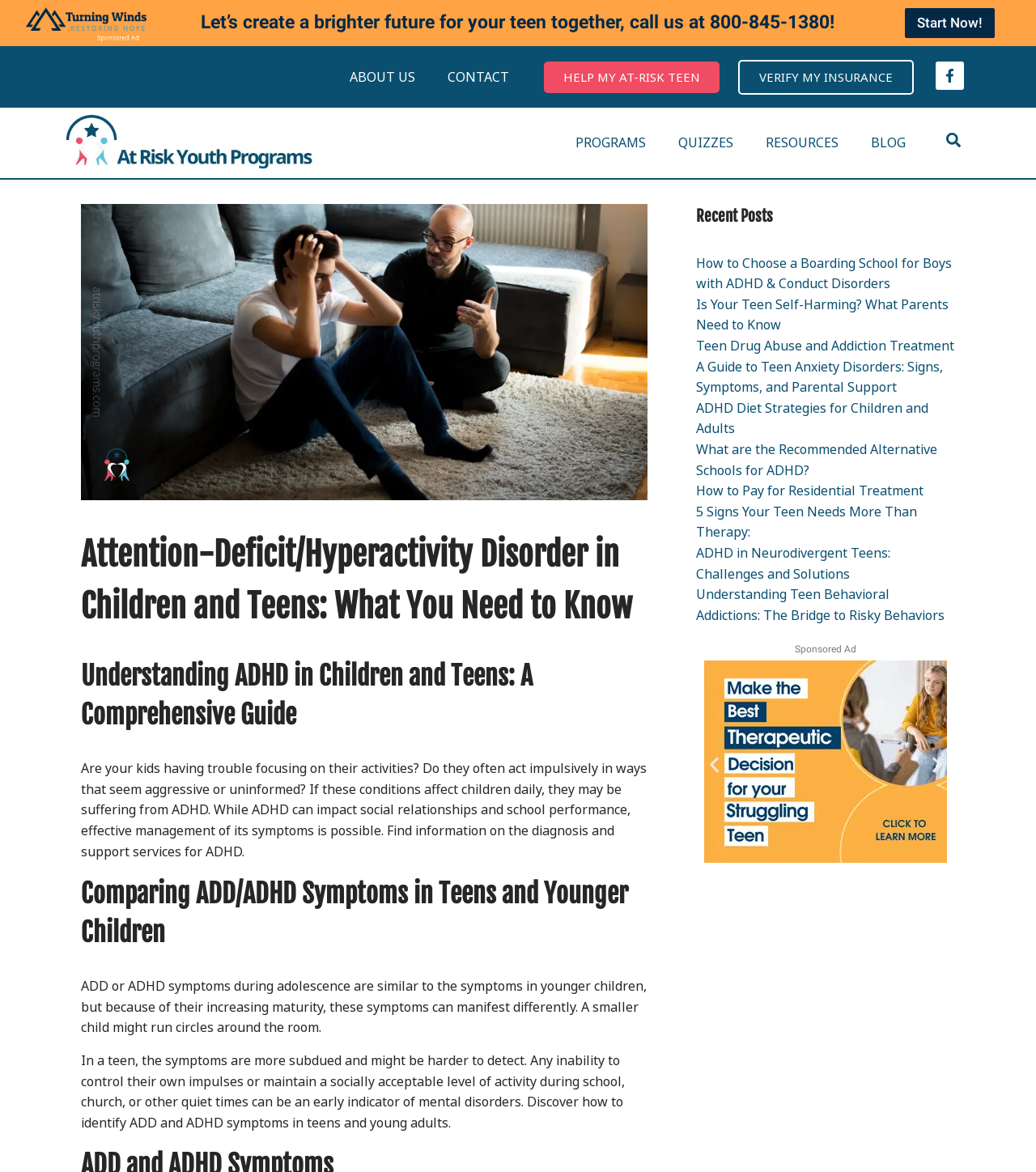Describe every aspect of the webpage in a detailed manner.

This webpage is about understanding Attention-Deficit/Hyperactivity Disorder (ADHD) in teenagers. At the top, there is a logo of "Turning Winds" and a link to skip to the content. Below that, there is a call-to-action section with a phone number and a "Start Now!" button. 

The main navigation menu is located at the top right, with links to "About Us", "Contact", "Help My At-Risk Teen", "Verify My Insurance", and "Programs". 

On the left side, there is a large image of a teenager, and below that, there are three headings that introduce the topic of ADHD in children and teens. The first heading is "Attention-Deficit/Hyperactivity Disorder in Children and Teens: What You Need to Know", followed by "Understanding ADHD in Children and Teens: A Comprehensive Guide". 

The main content area is divided into sections, each discussing a specific aspect of ADHD. The first section explains the symptoms of ADHD, followed by a section comparing ADD/ADHD symptoms in teens and younger children. 

On the right side, there is a section titled "Recent Posts" with nine links to articles related to ADHD, such as "How to Choose a Boarding School for Boys with ADHD & Conduct Disorders" and "ADHD Diet Strategies for Children and Adults". 

Below the main content area, there is a sponsored ad section with a slider containing three images.